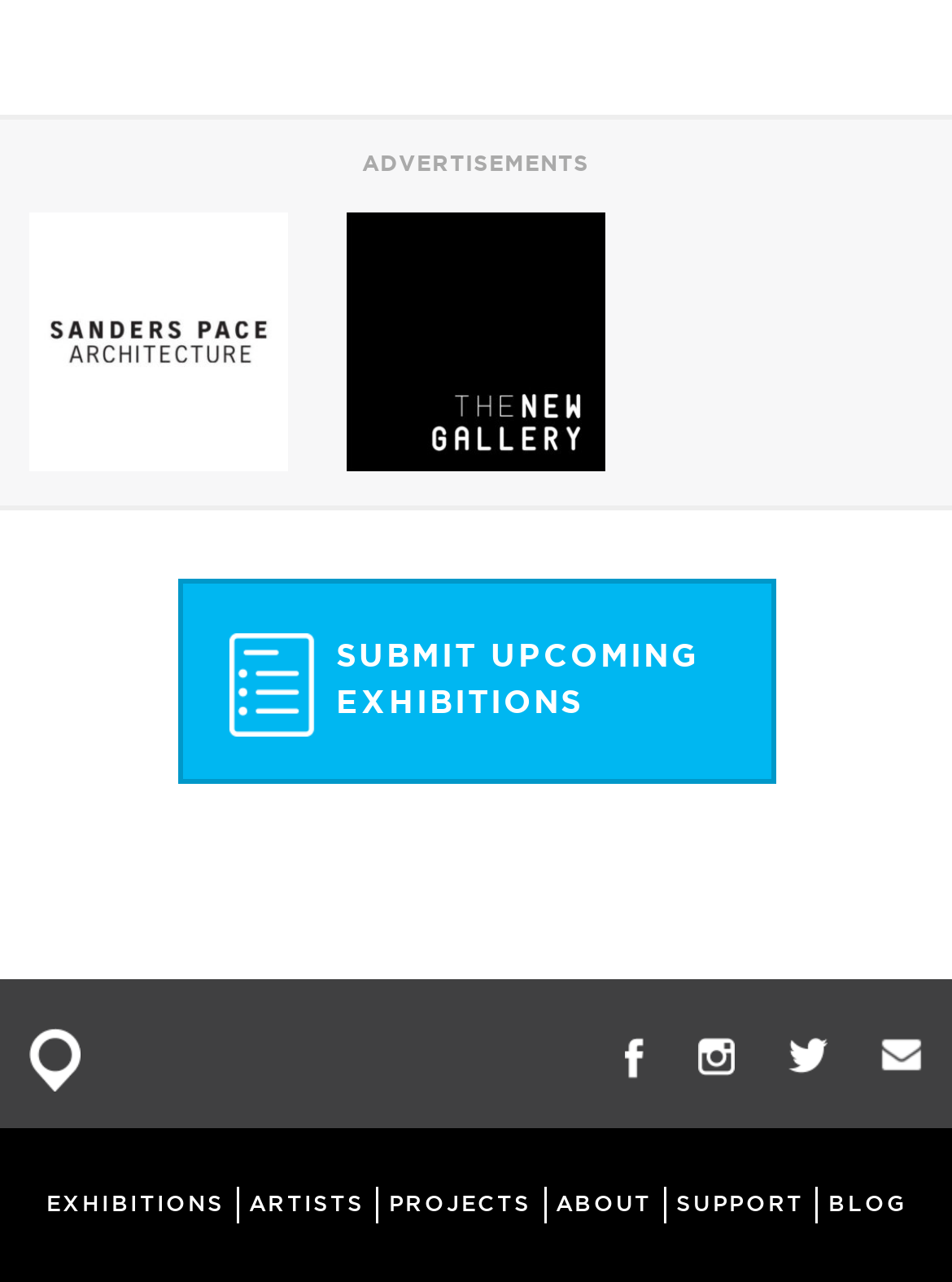What is the name of the first exhibition listed?
Carefully analyze the image and provide a detailed answer to the question.

I looked at the first link under the 'ADVERTISEMENTS' heading and found the text 'Sanders Pace Architecture'.